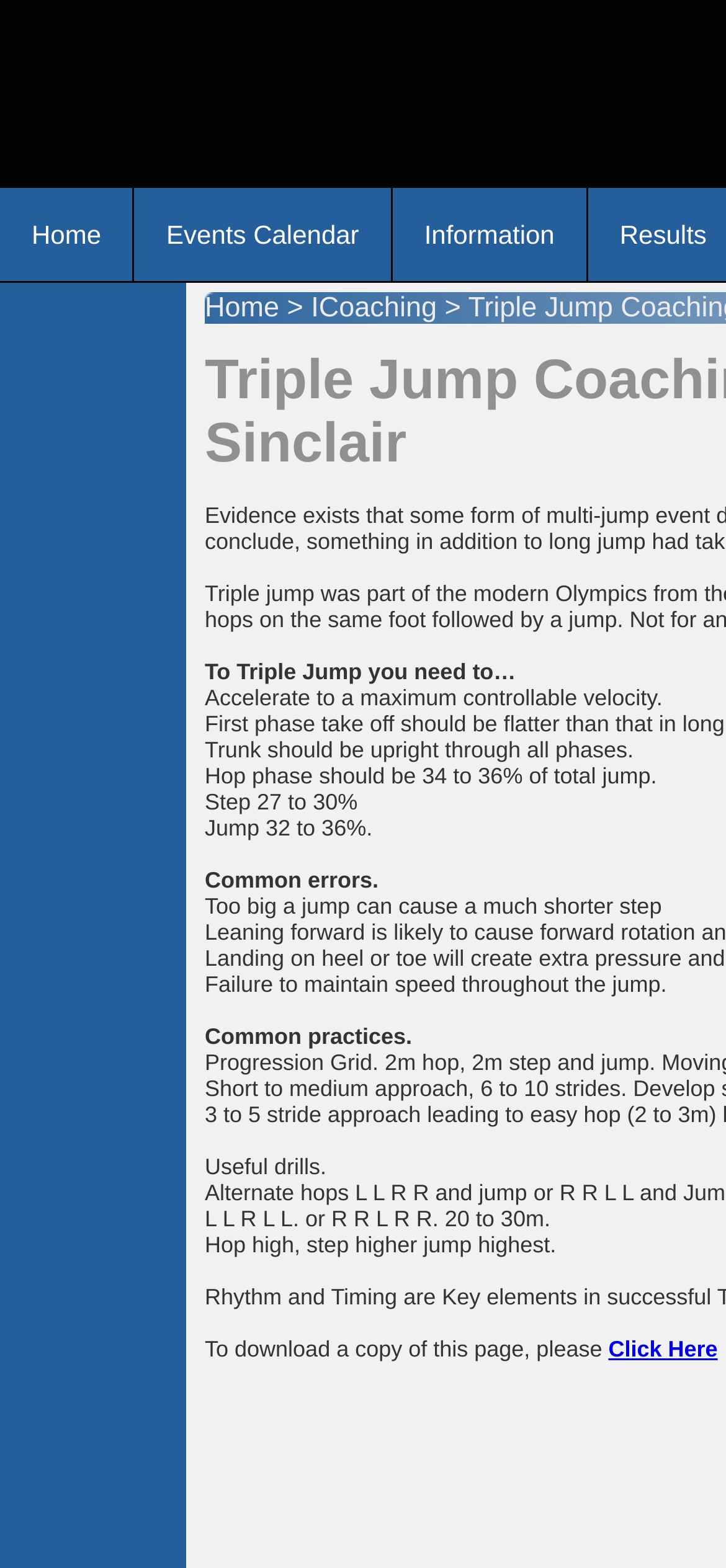Provide the bounding box coordinates for the UI element described in this sentence: "Click Here". The coordinates should be four float values between 0 and 1, i.e., [left, top, right, bottom].

[0.838, 0.852, 0.989, 0.869]